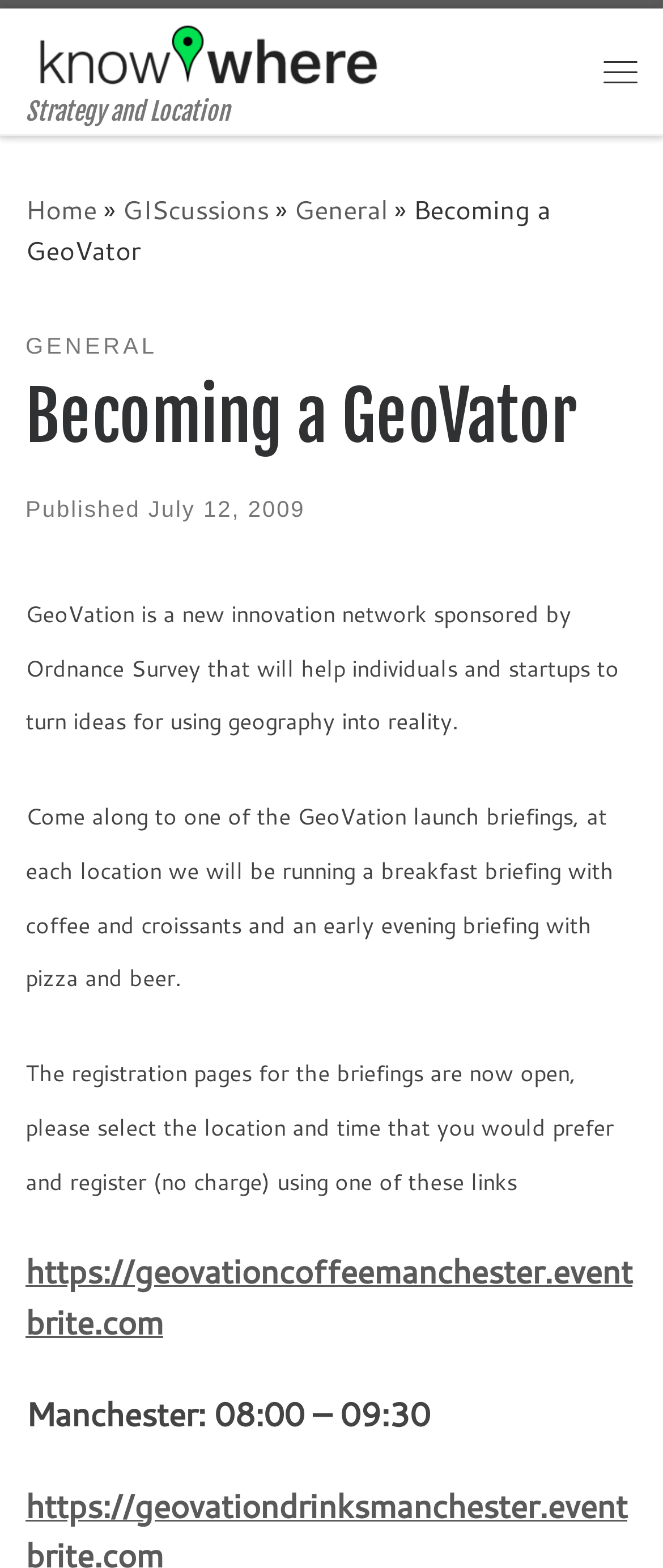Can you identify the bounding box coordinates of the clickable region needed to carry out this instruction: 'Register for the GeoVation launch briefing in Manchester'? The coordinates should be four float numbers within the range of 0 to 1, stated as [left, top, right, bottom].

[0.038, 0.796, 0.954, 0.858]